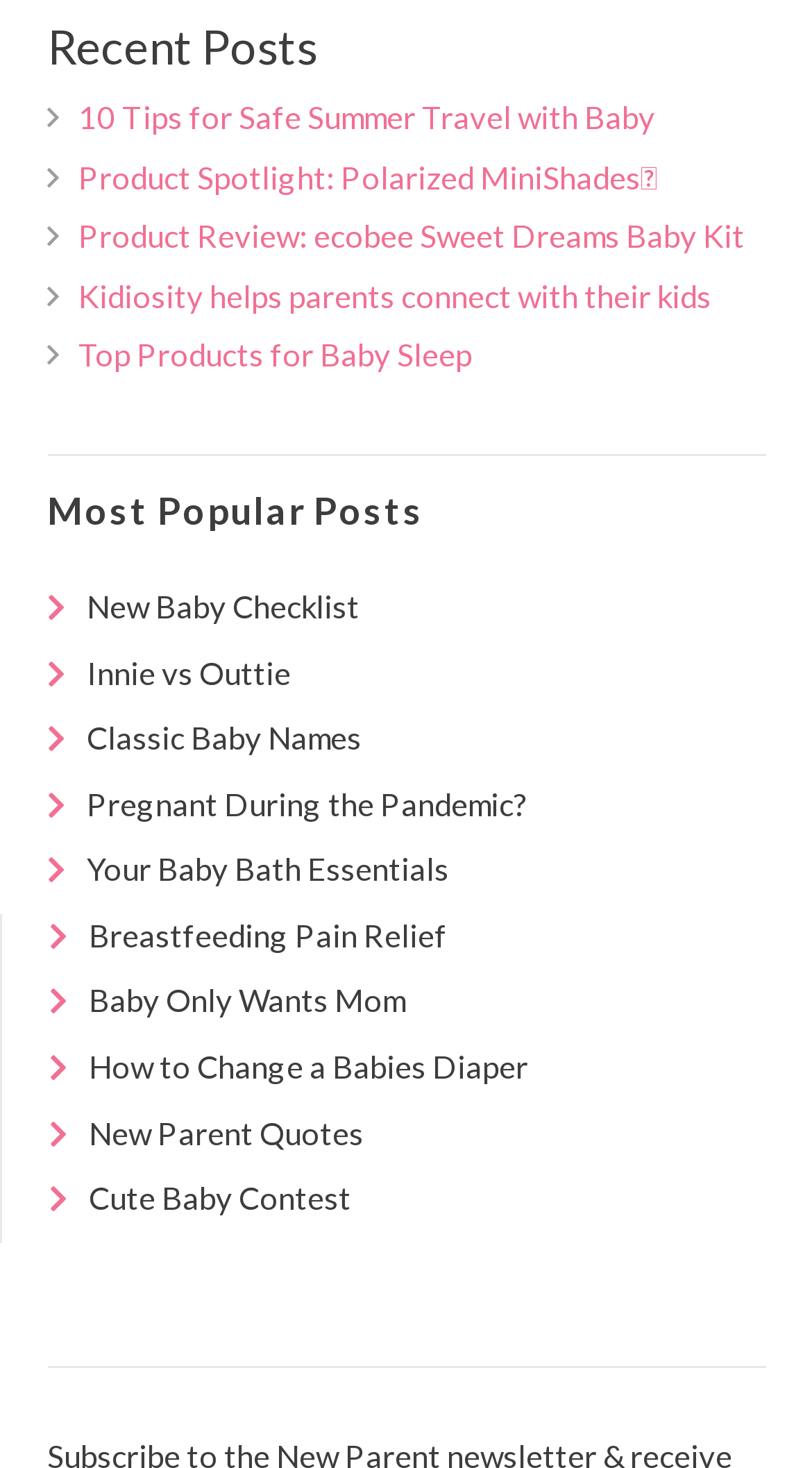Locate the bounding box coordinates of the region to be clicked to comply with the following instruction: "view recent posts". The coordinates must be four float numbers between 0 and 1, in the form [left, top, right, bottom].

[0.058, 0.015, 0.942, 0.048]